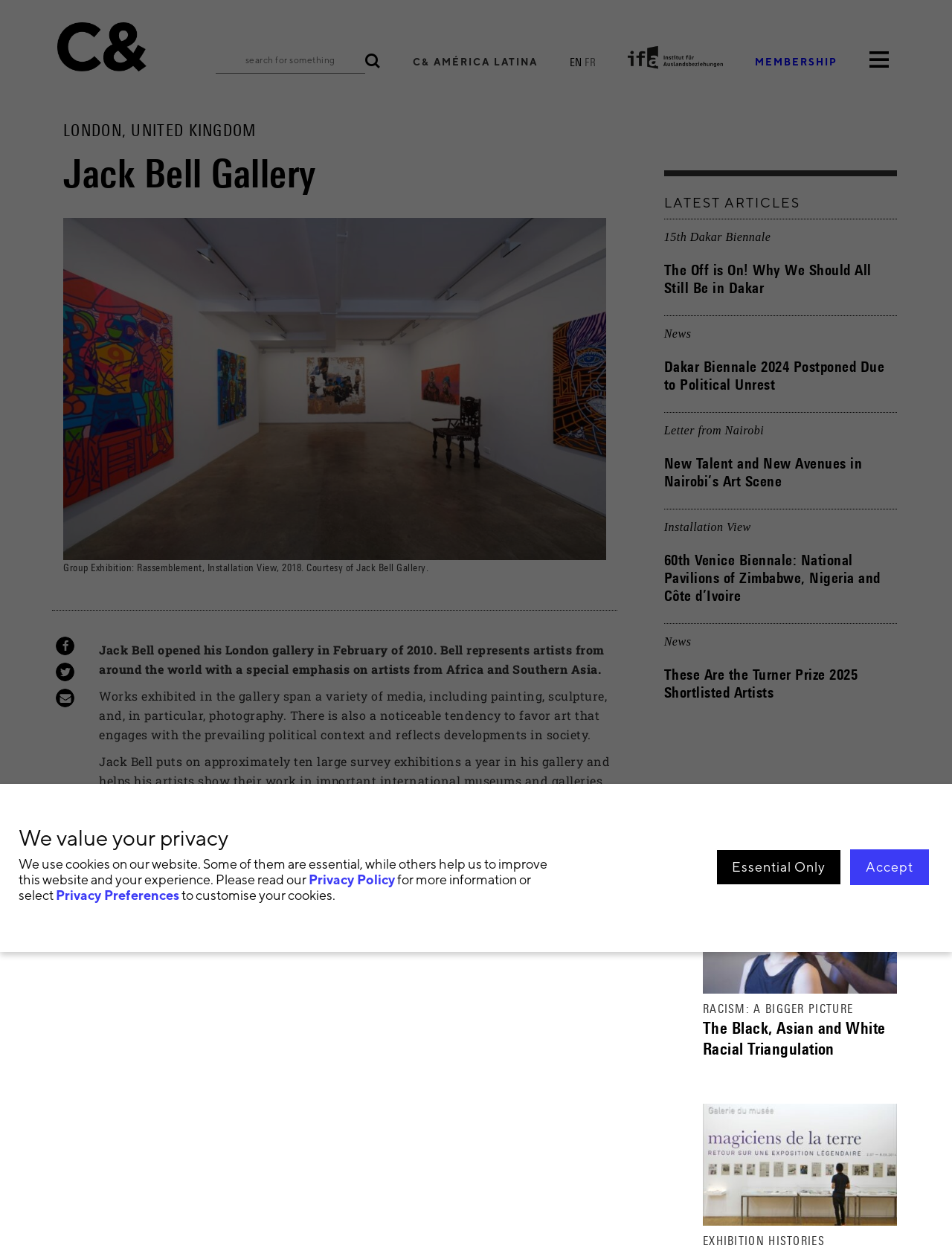What is the topic of the article 'The Black, Asian and White Racial Triangulation'?
Based on the image, answer the question with a single word or brief phrase.

Racism